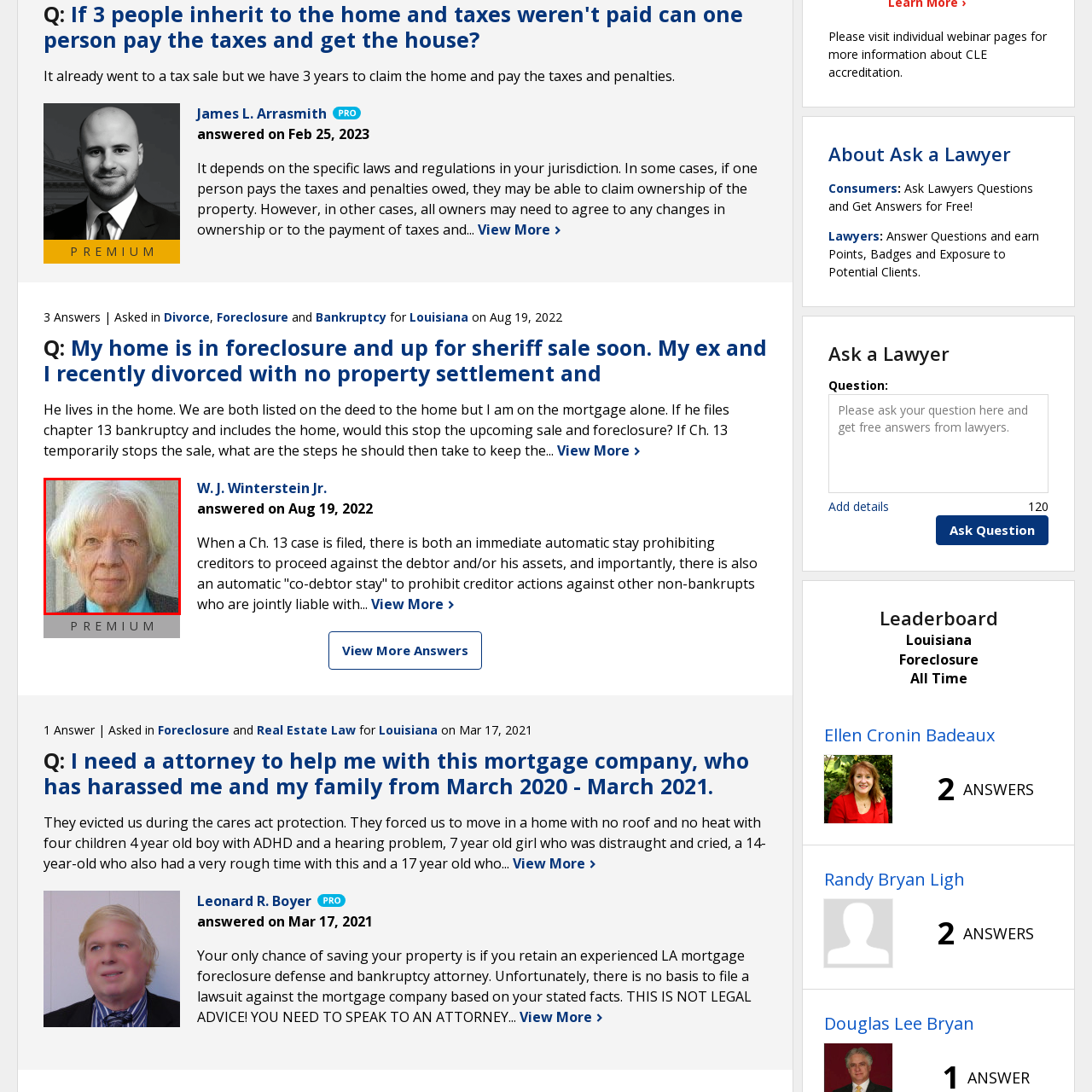What is the gentleman's profession?
Inspect the highlighted part of the image and provide a single word or phrase as your answer.

Legal professional